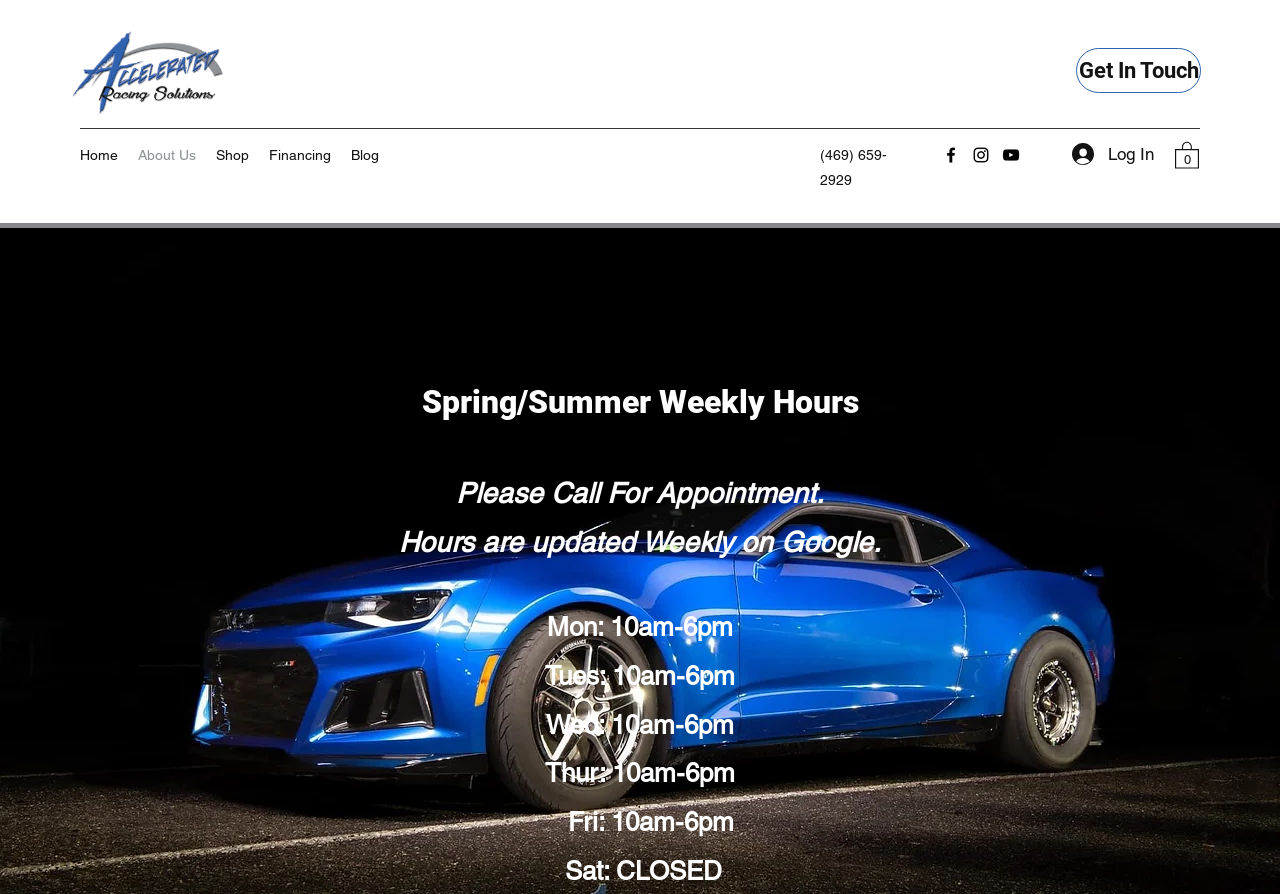Find and indicate the bounding box coordinates of the region you should select to follow the given instruction: "Go to the Home page".

[0.055, 0.157, 0.1, 0.19]